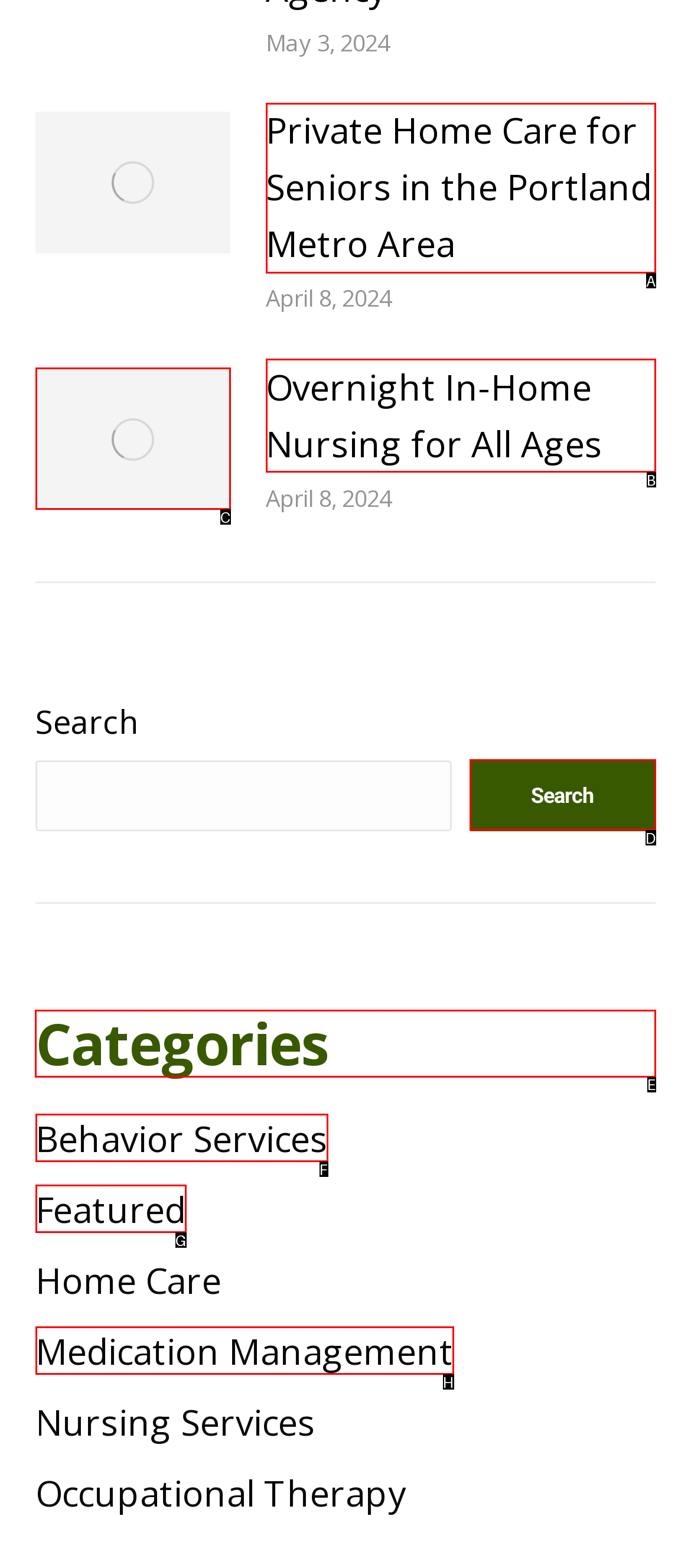Which option should be clicked to execute the task: Click on Categories?
Reply with the letter of the chosen option.

E